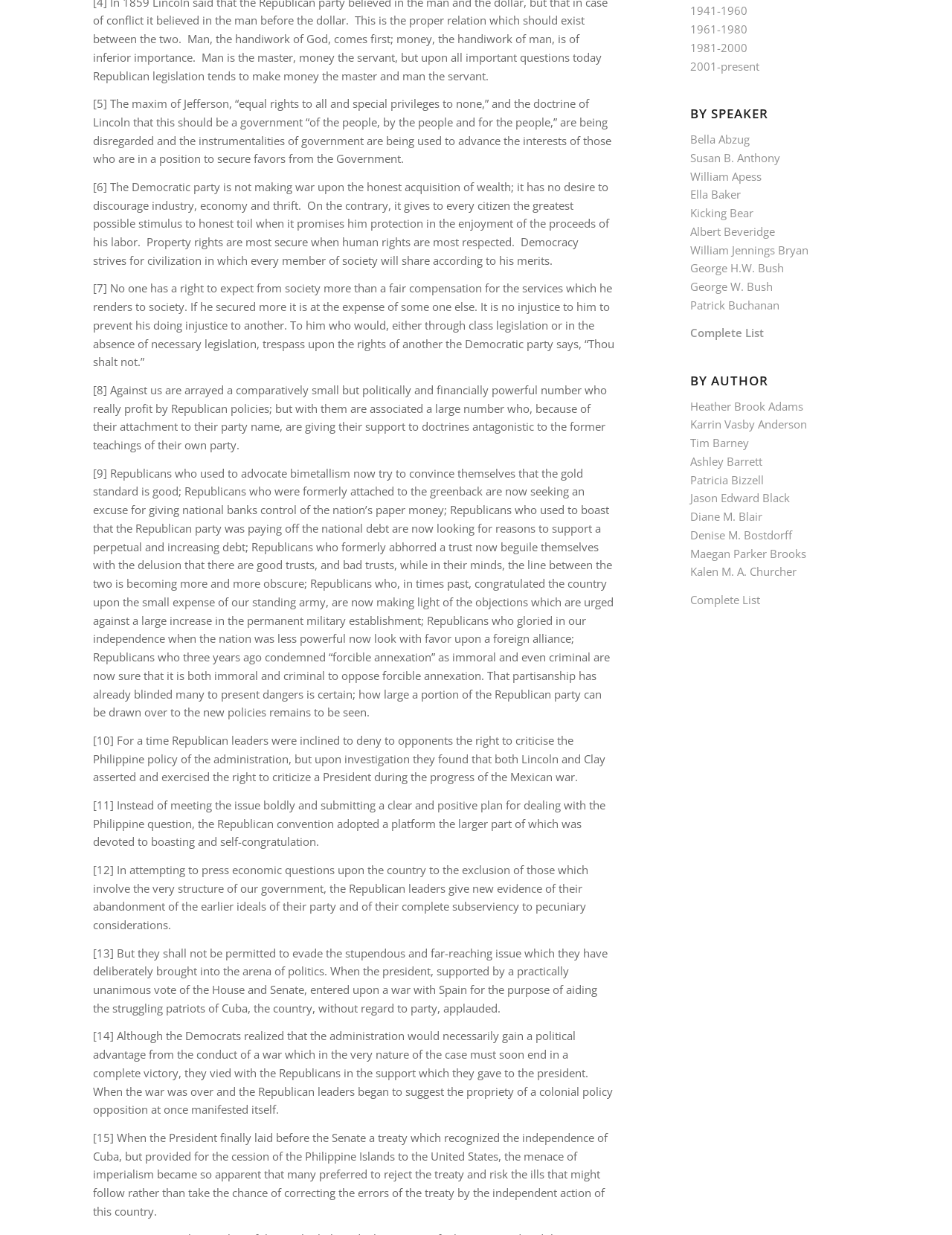For the given element description Heather Brook Adams, determine the bounding box coordinates of the UI element. The coordinates should follow the format (top-left x, top-left y, bottom-right x, bottom-right y) and be within the range of 0 to 1.

[0.725, 0.323, 0.844, 0.335]